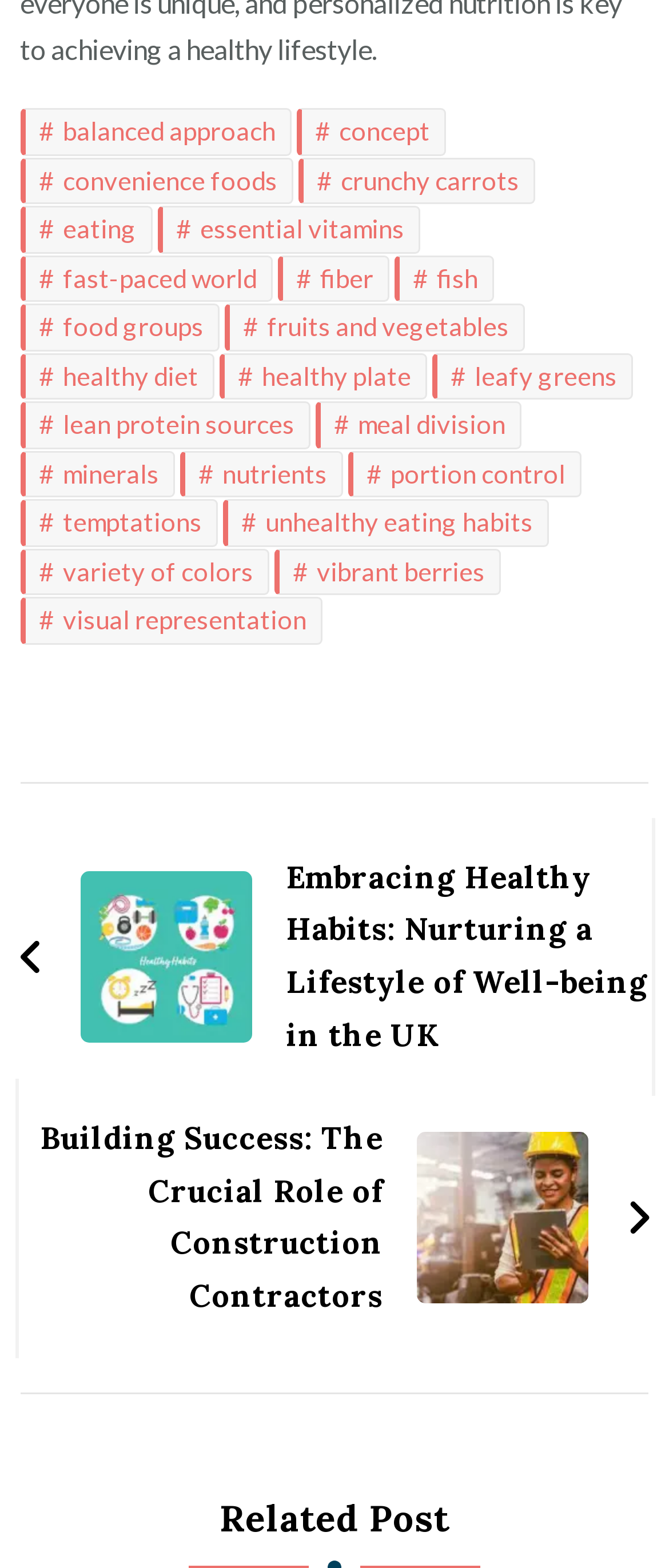How many links are there in the footer?
Answer the question with just one word or phrase using the image.

25